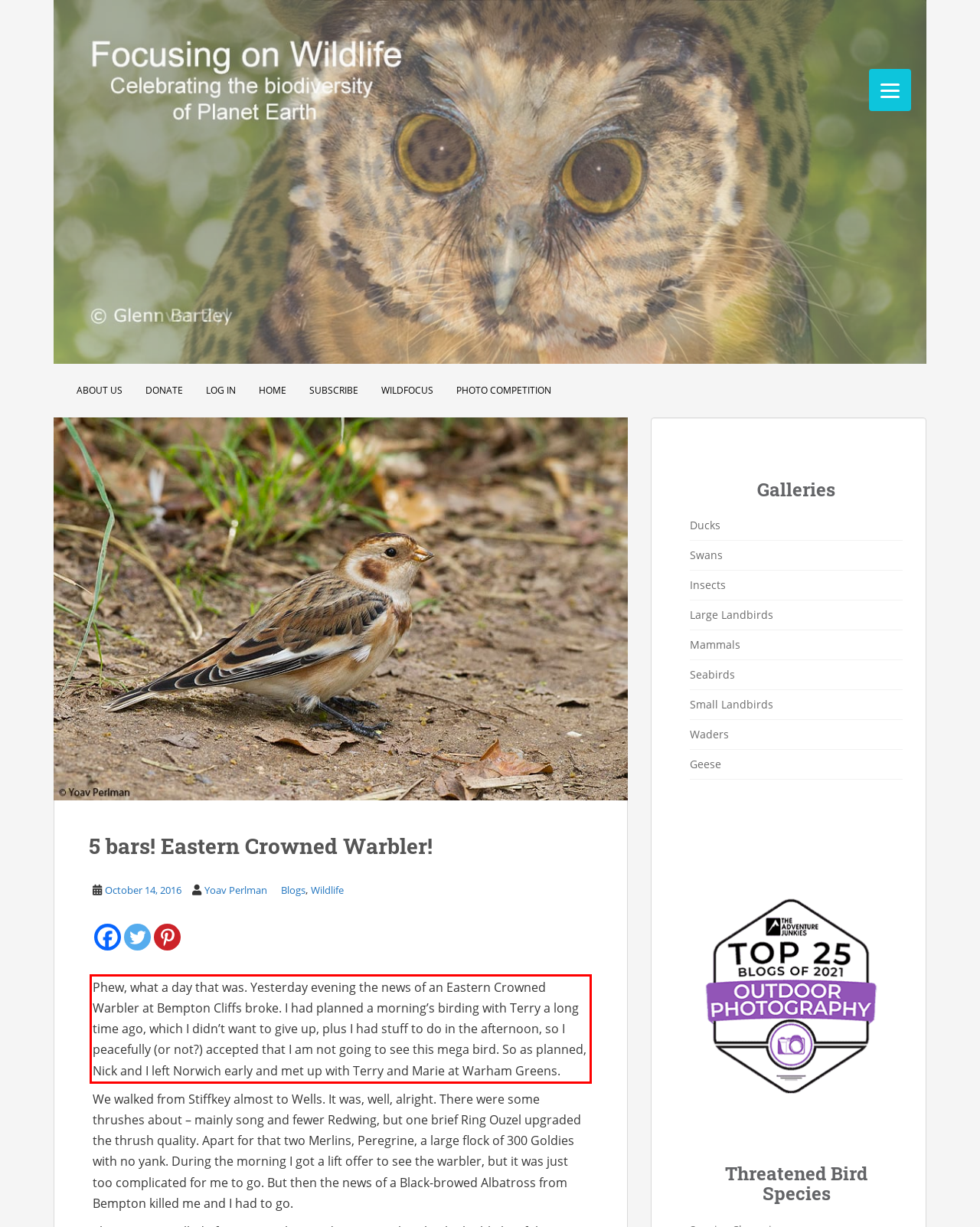Analyze the webpage screenshot and use OCR to recognize the text content in the red bounding box.

Phew, what a day that was. Yesterday evening the news of an Eastern Crowned Warbler at Bempton Cliffs broke. I had planned a morning’s birding with Terry a long time ago, which I didn’t want to give up, plus I had stuff to do in the afternoon, so I peacefully (or not?) accepted that I am not going to see this mega bird. So as planned, Nick and I left Norwich early and met up with Terry and Marie at Warham Greens.